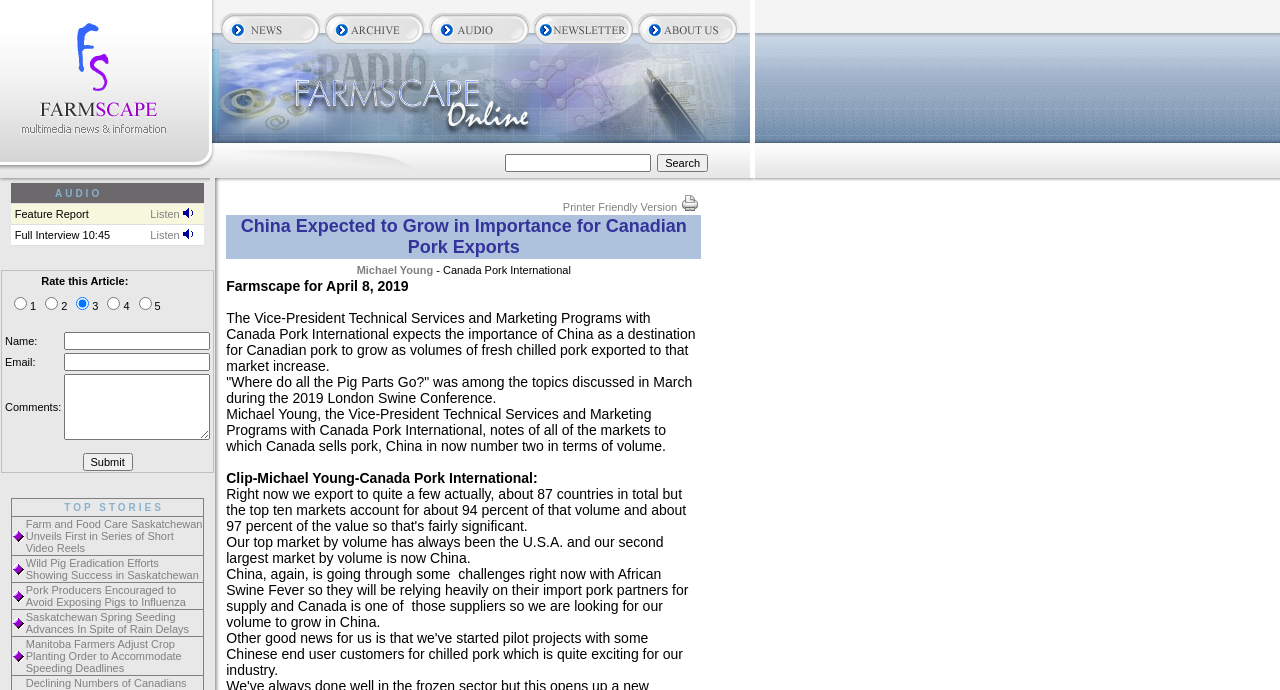Using the webpage screenshot, locate the HTML element that fits the following description and provide its bounding box: "name="ctl05$brnSubmit" value="Submit"".

[0.064, 0.657, 0.104, 0.683]